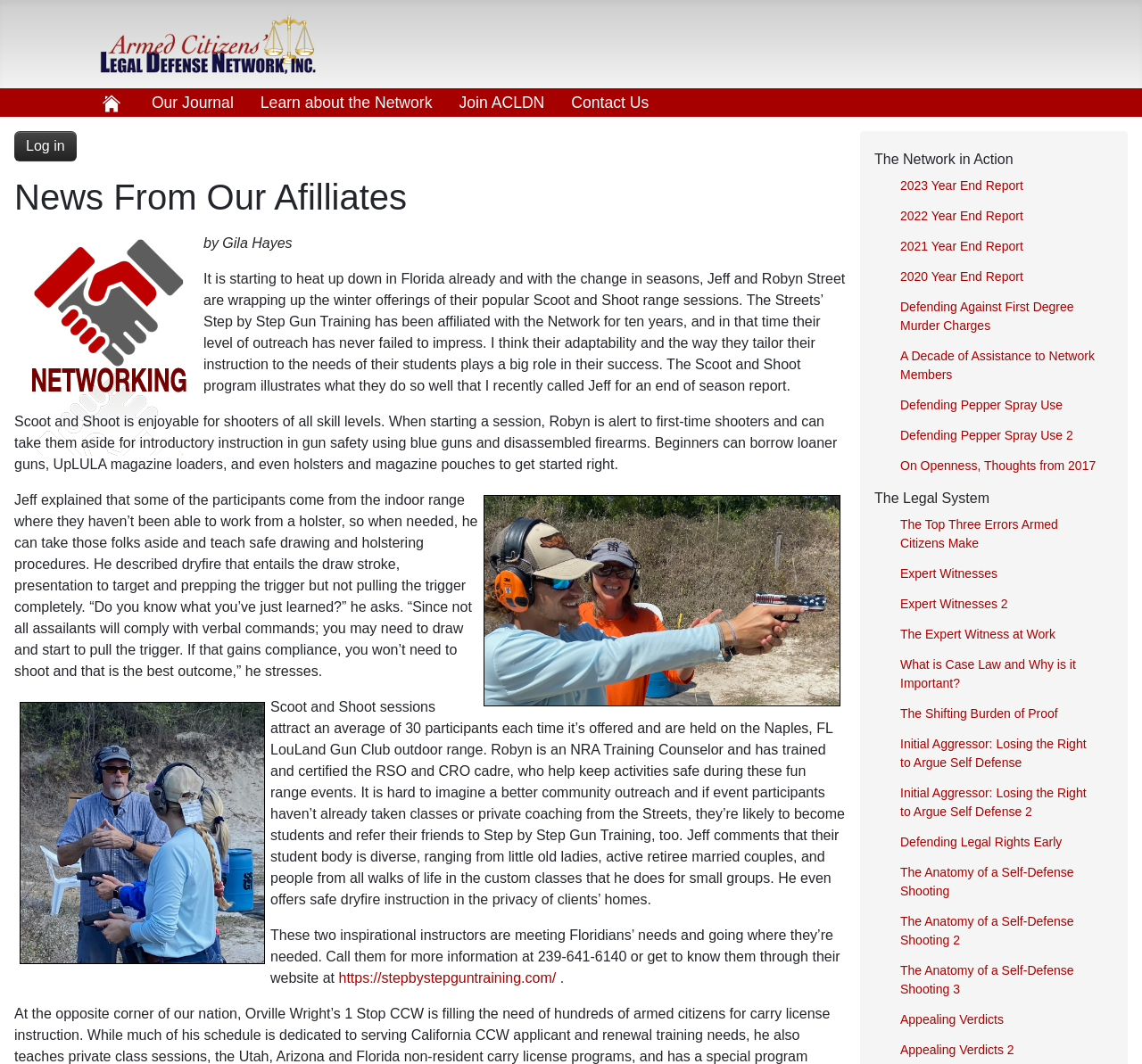Point out the bounding box coordinates of the section to click in order to follow this instruction: "Click on the 'Armed Citizens Legal Defense Network' link".

[0.084, 0.024, 0.28, 0.054]